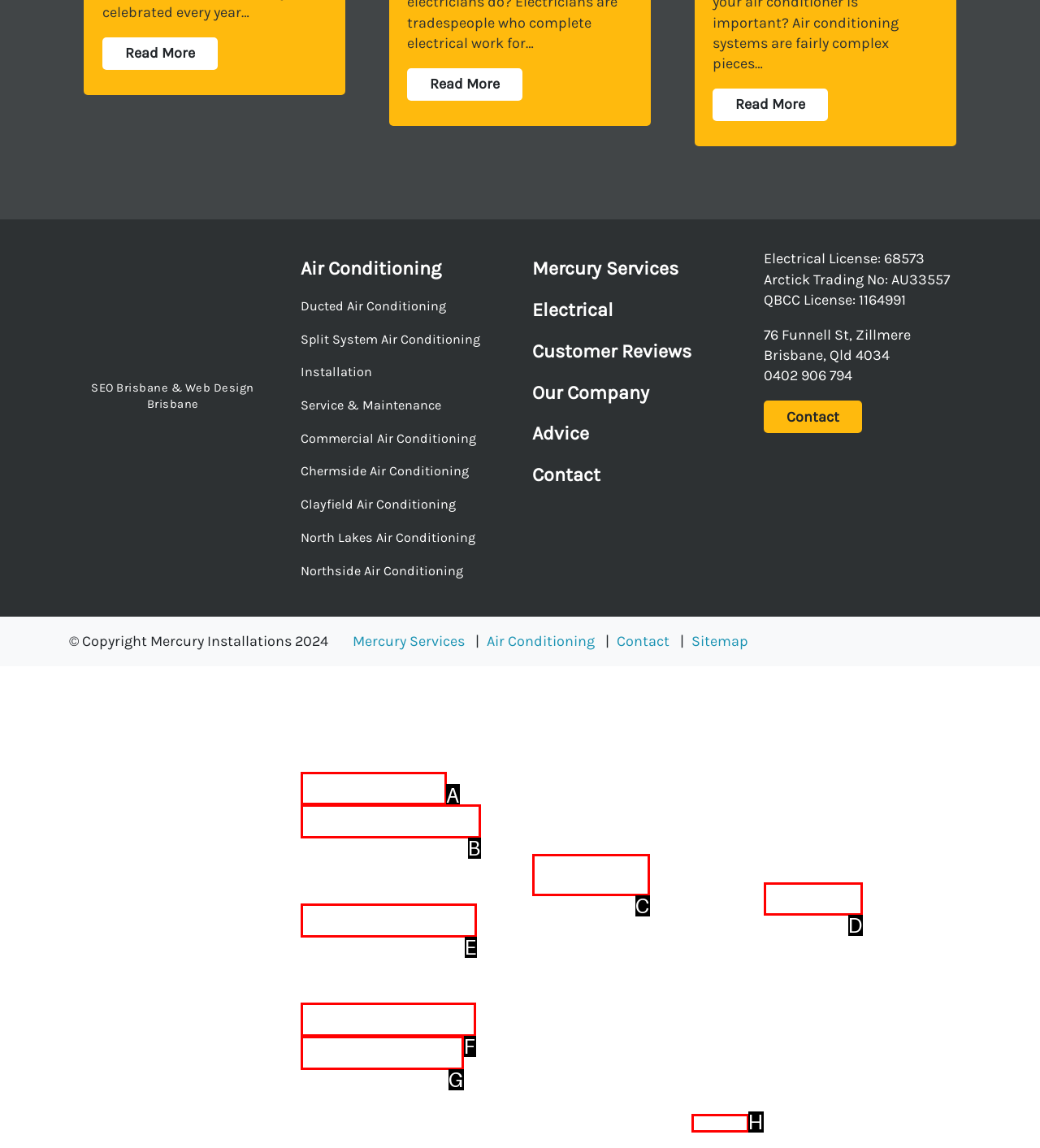Select the letter that corresponds to this element description: Ducted Air Conditioning
Answer with the letter of the correct option directly.

A